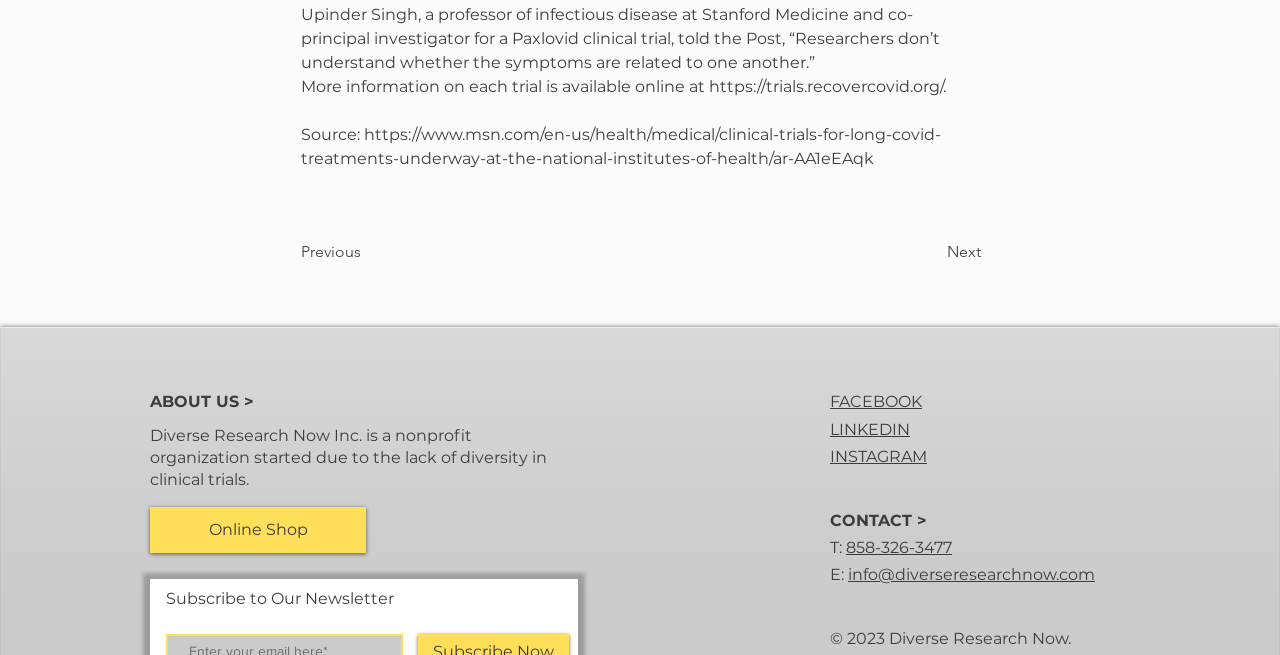Provide the bounding box coordinates for the specified HTML element described in this description: "LINKEDIN". The coordinates should be four float numbers ranging from 0 to 1, in the format [left, top, right, bottom].

[0.648, 0.641, 0.711, 0.67]